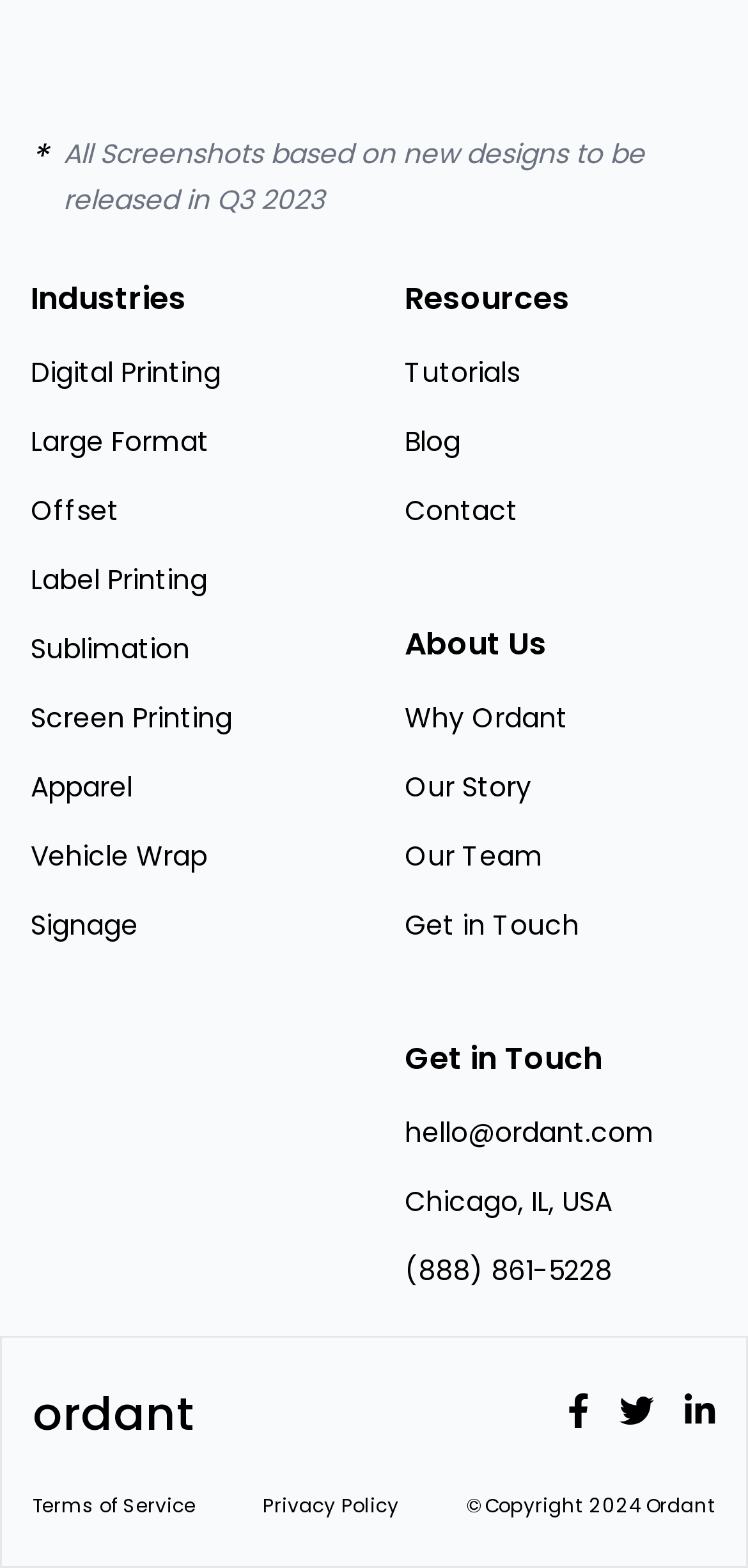What are the different industries served by the company?
Using the image, give a concise answer in the form of a single word or short phrase.

Digital Printing, Large Format, Offset, etc.